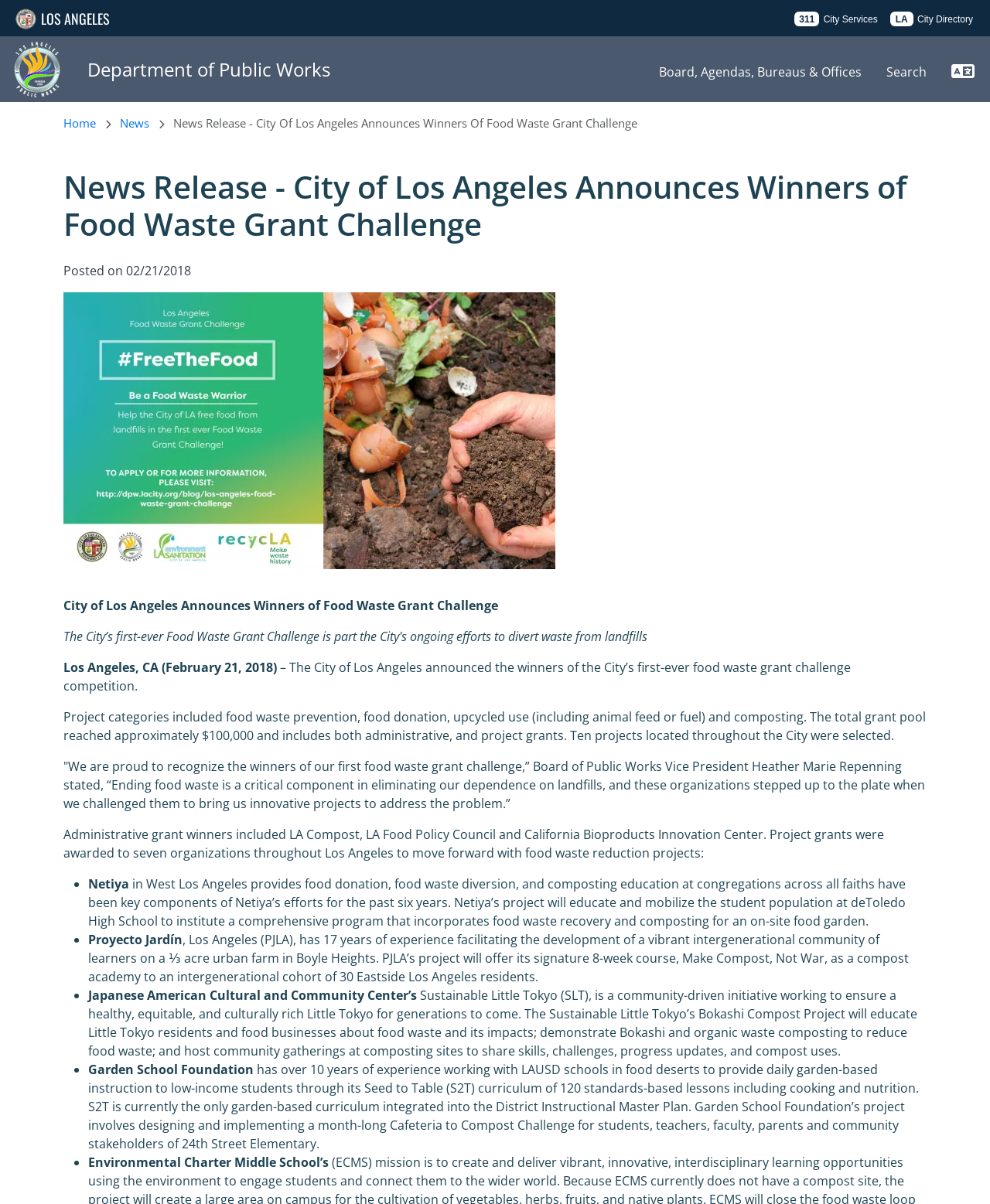Identify the bounding box coordinates for the element you need to click to achieve the following task: "view vacancies". The coordinates must be four float values ranging from 0 to 1, formatted as [left, top, right, bottom].

None